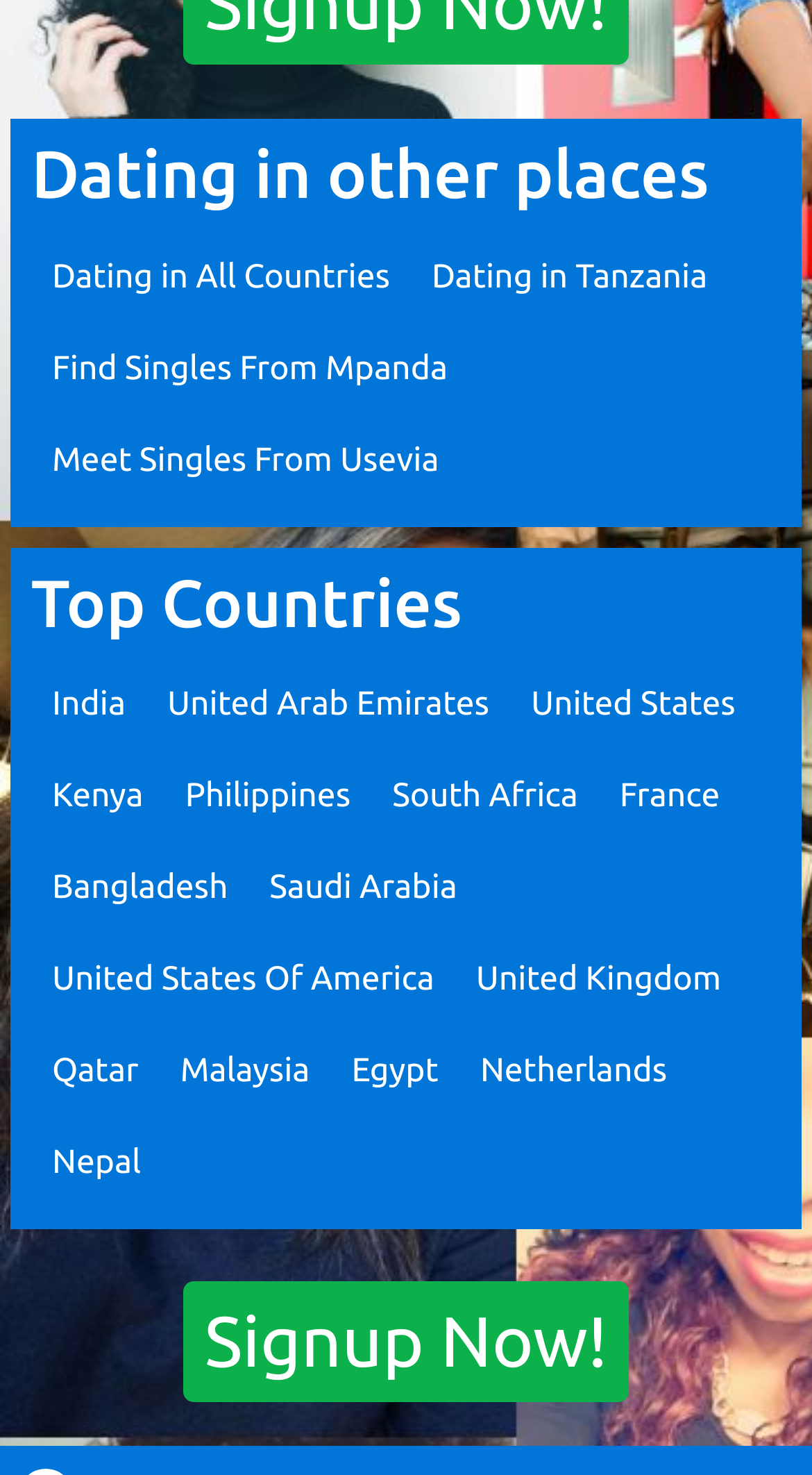How many links are available under 'Dating in other places'?
Based on the visual content, answer with a single word or a brief phrase.

3